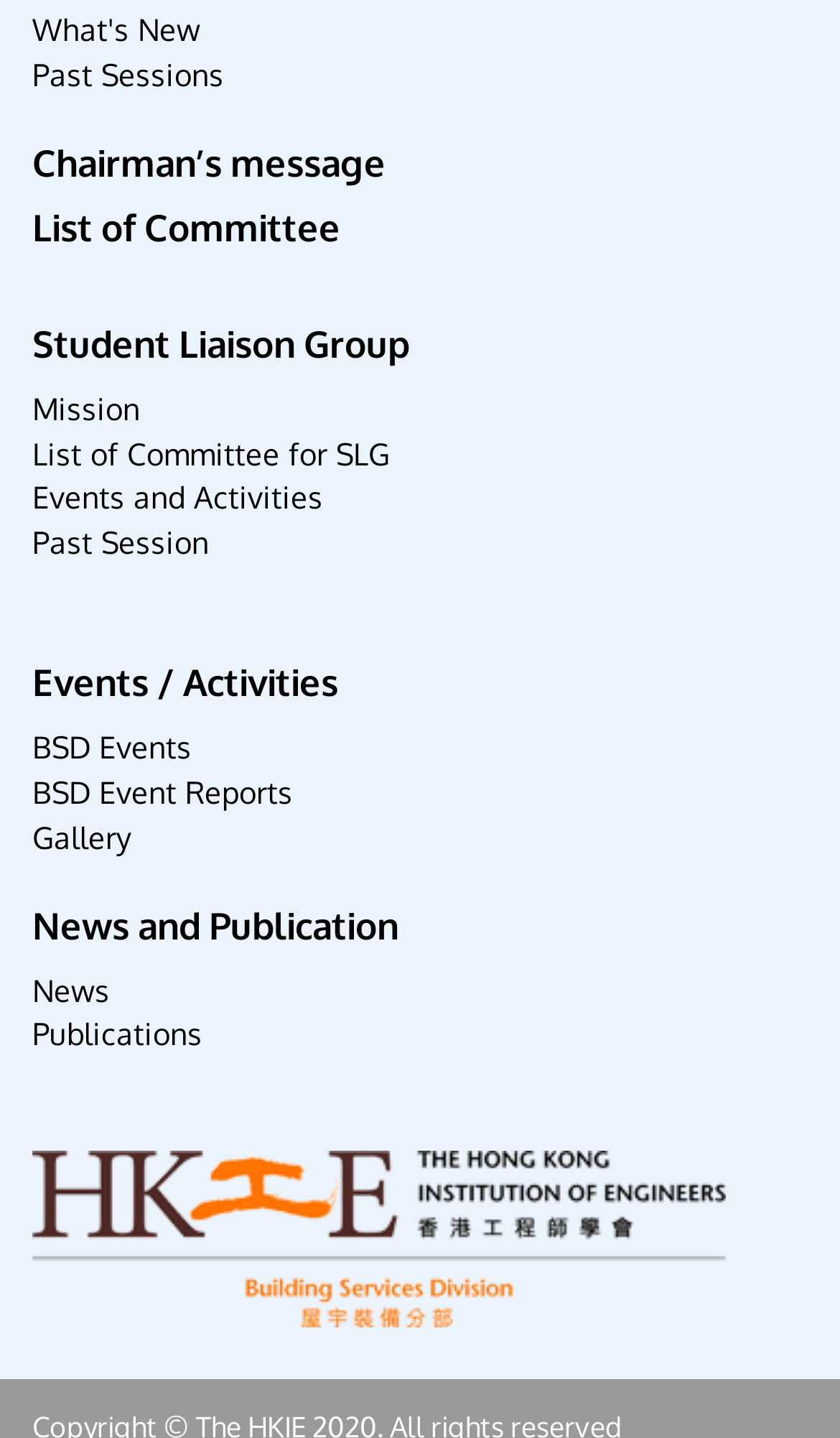Predict the bounding box coordinates of the area that should be clicked to accomplish the following instruction: "View the Chairman's message". The bounding box coordinates should consist of four float numbers between 0 and 1, i.e., [left, top, right, bottom].

[0.038, 0.097, 0.459, 0.128]